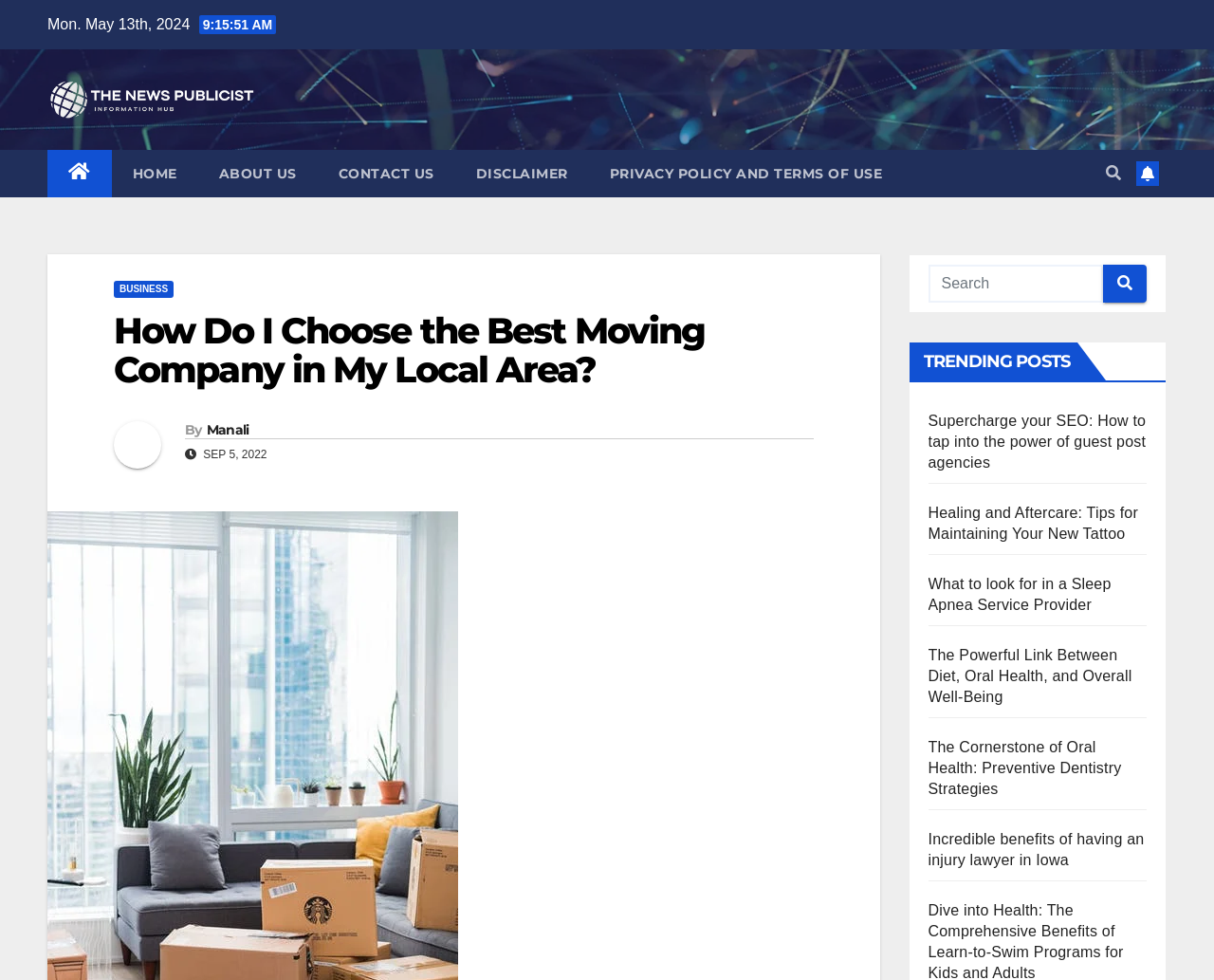Using the given description, provide the bounding box coordinates formatted as (top-left x, top-left y, bottom-right x, bottom-right y), with all values being floating point numbers between 0 and 1. Description: Business

[0.094, 0.286, 0.143, 0.304]